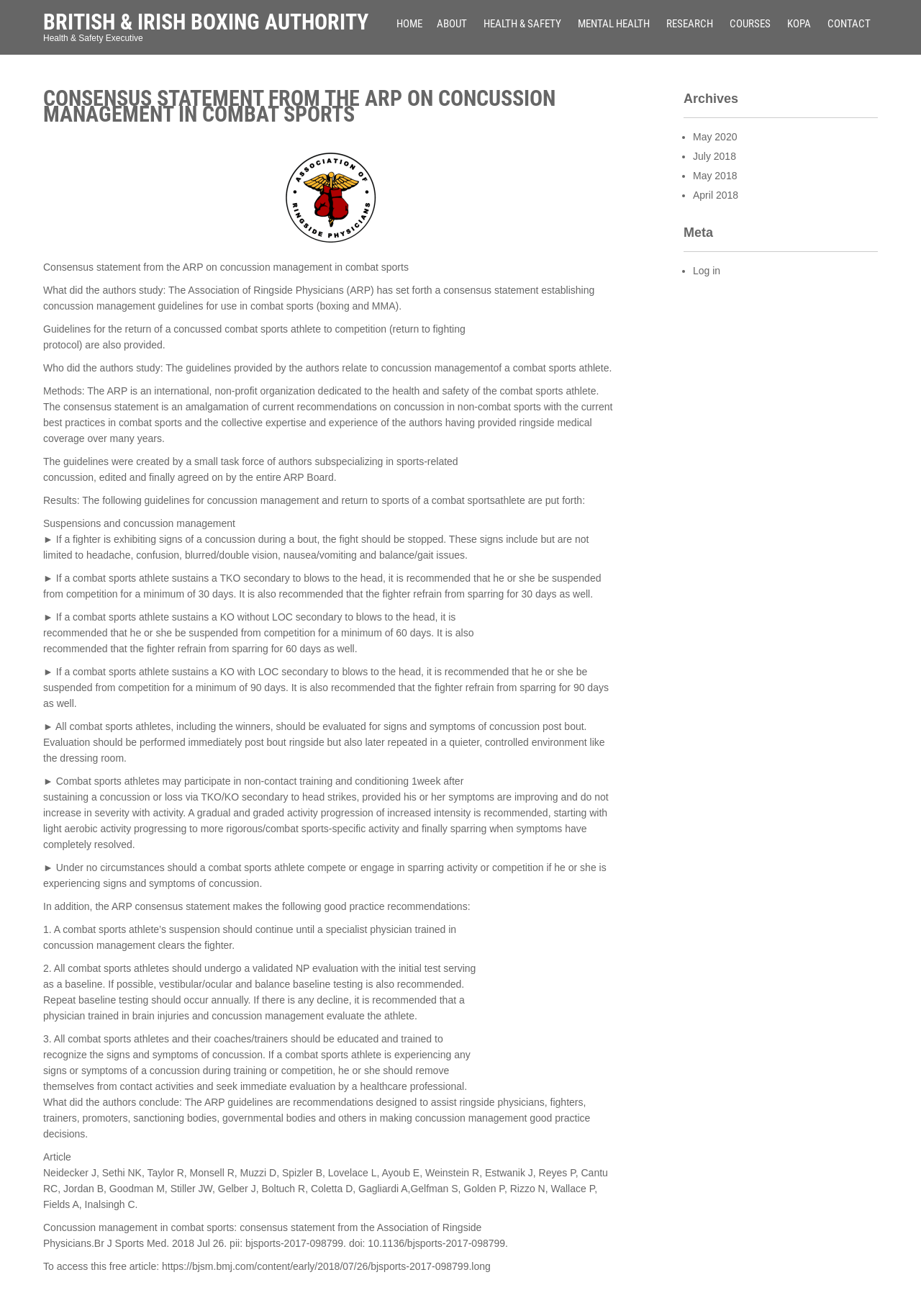Please identify the bounding box coordinates of the clickable element to fulfill the following instruction: "Call the phone number". The coordinates should be four float numbers between 0 and 1, i.e., [left, top, right, bottom].

None